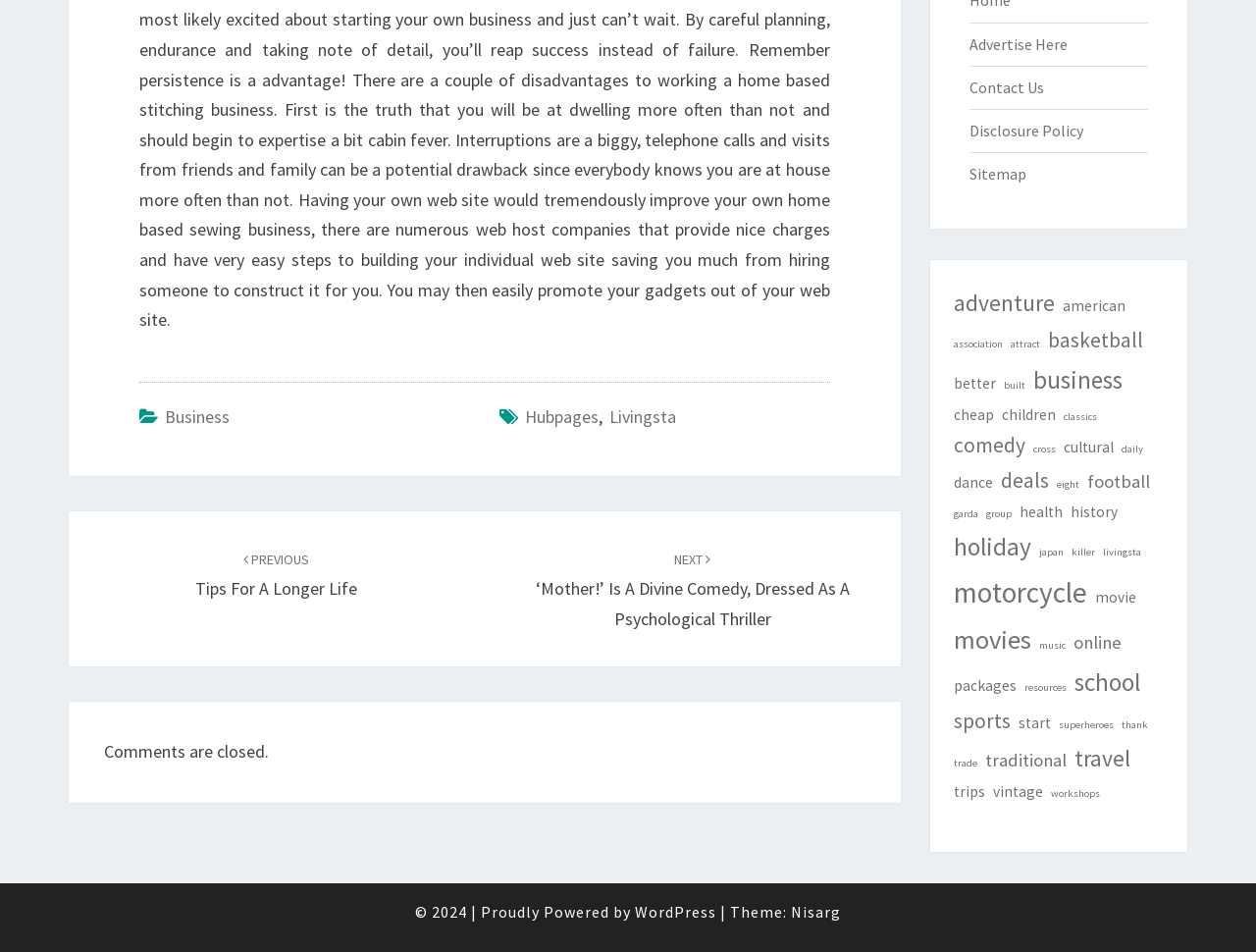Please locate the bounding box coordinates for the element that should be clicked to achieve the following instruction: "Click on 'WordPress'". Ensure the coordinates are given as four float numbers between 0 and 1, i.e., [left, top, right, bottom].

[0.505, 0.948, 0.57, 0.968]